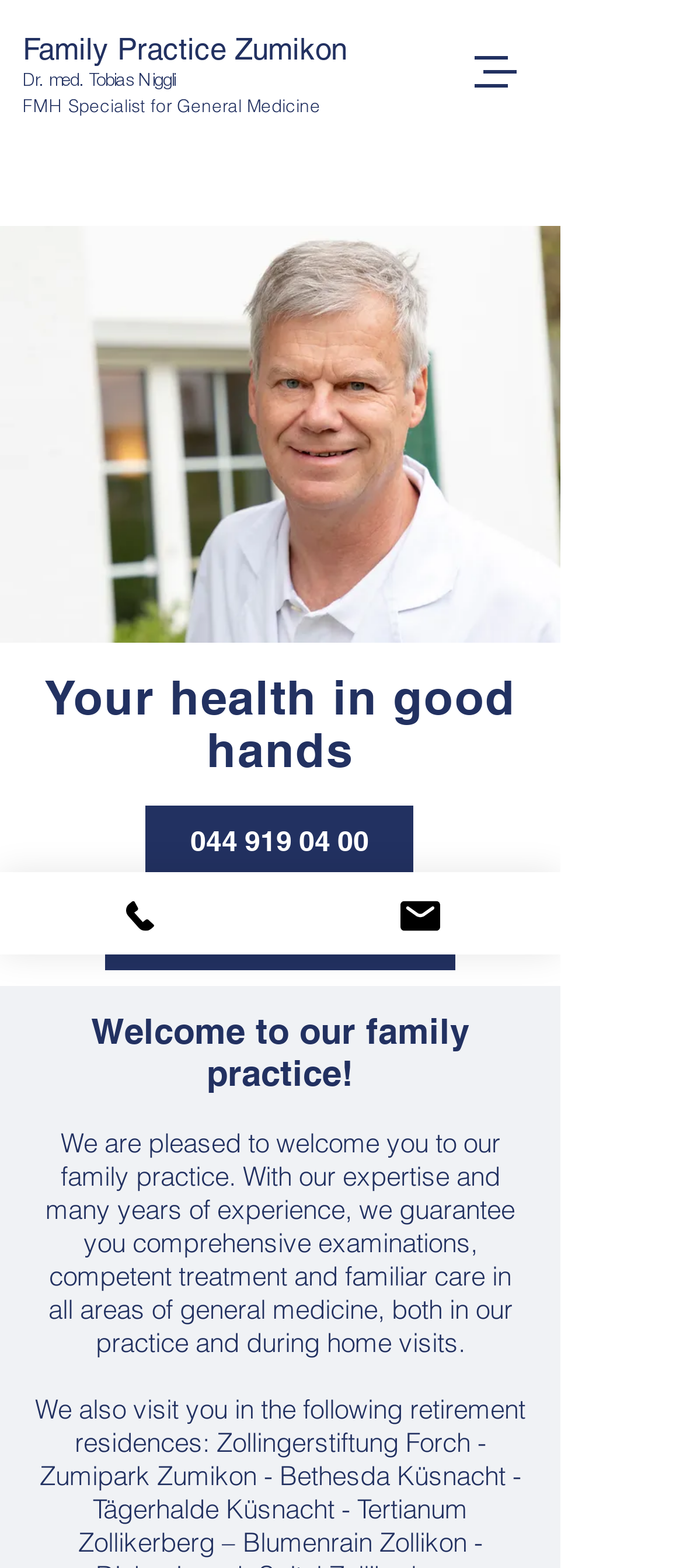Answer the following inquiry with a single word or phrase:
What is the doctor's name?

Dr. med. Tobias Niggli